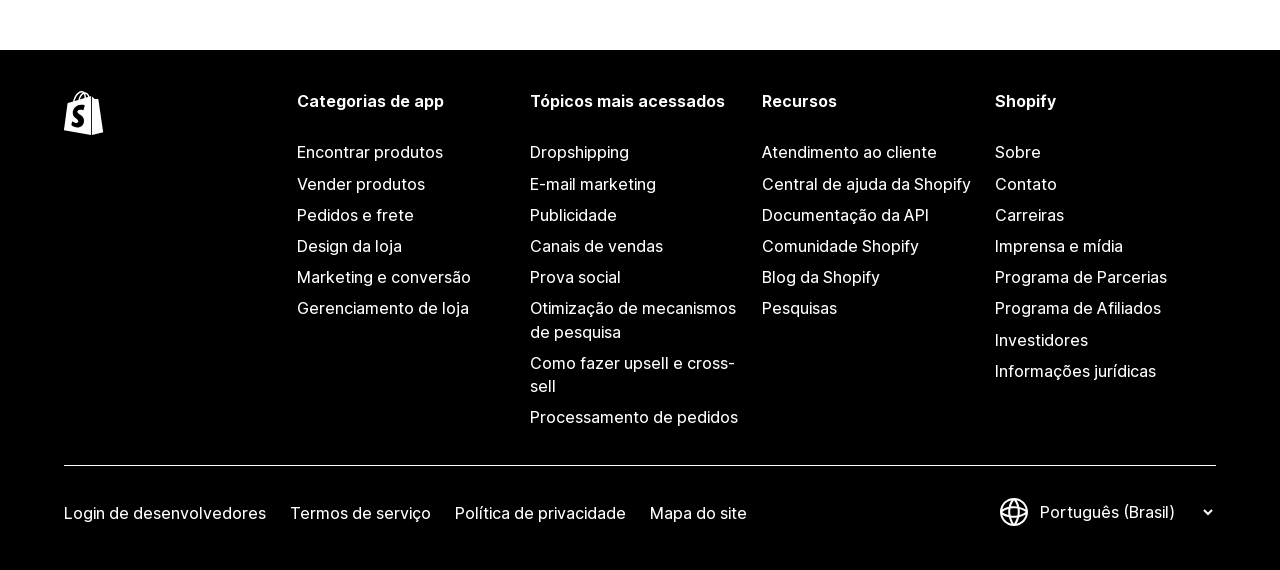Provide a one-word or one-phrase answer to the question:
How many links are there under 'Shopify'?

7